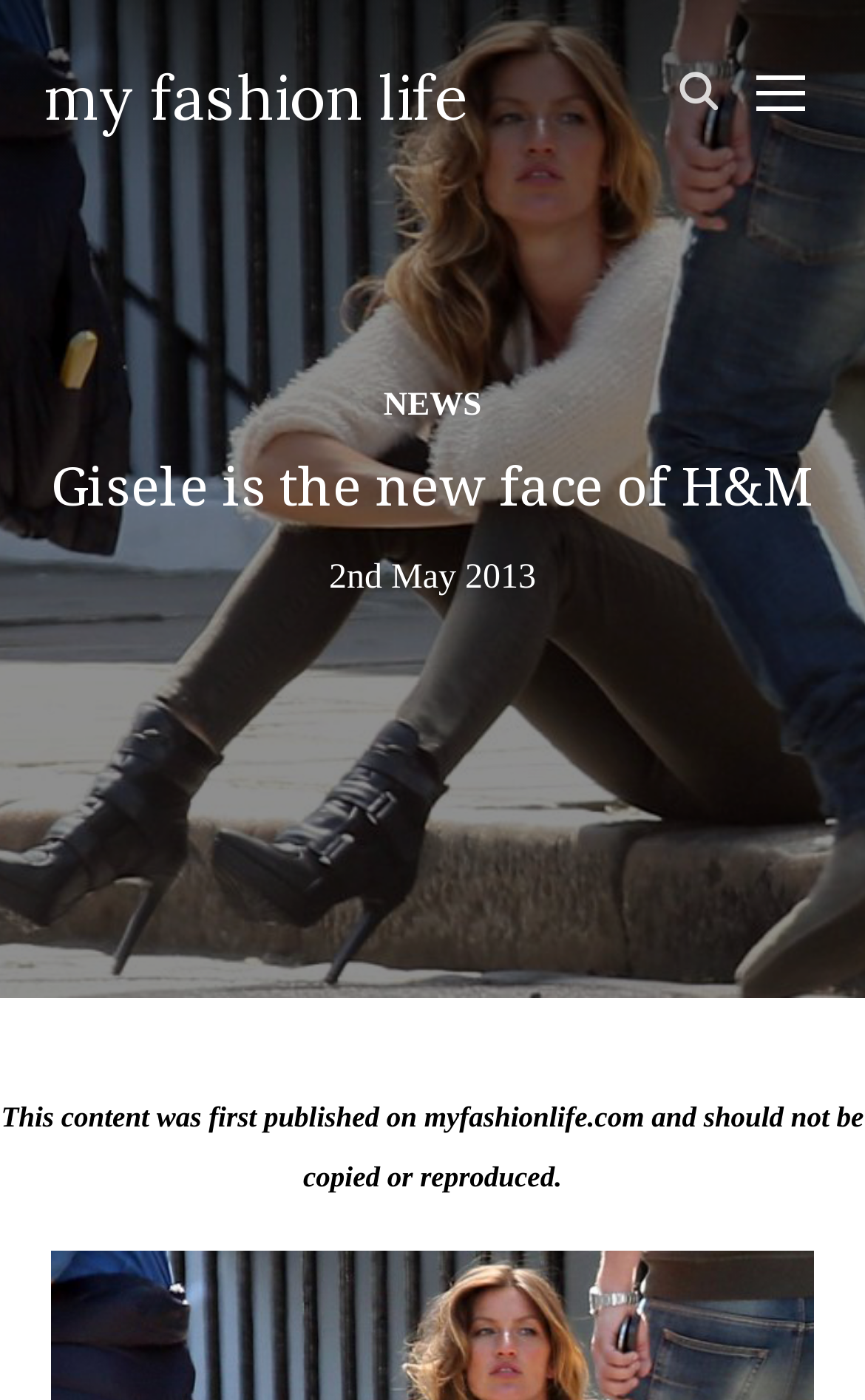What is the name of the supermodel in the article?
From the screenshot, provide a brief answer in one word or phrase.

Gisele